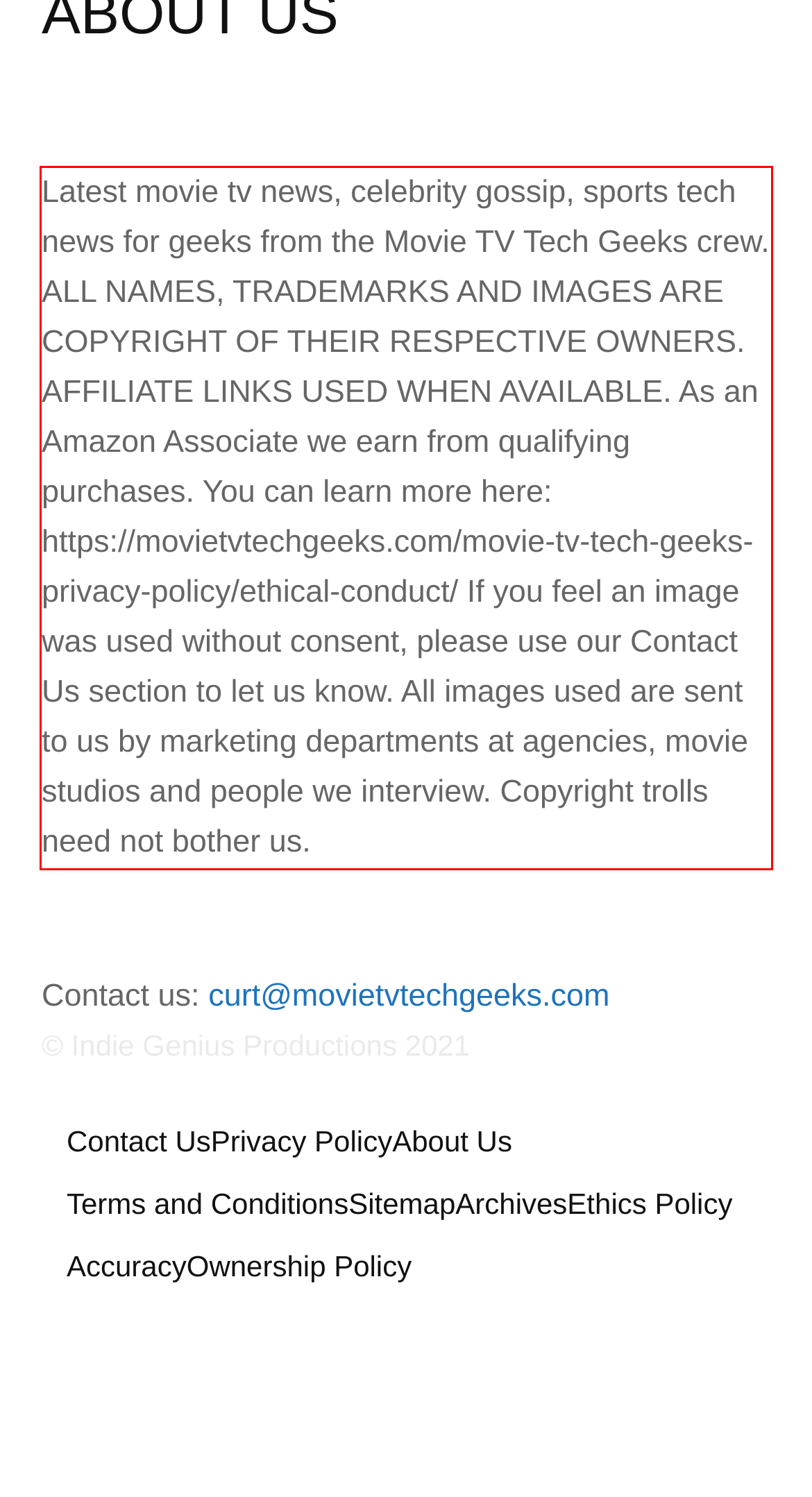From the given screenshot of a webpage, identify the red bounding box and extract the text content within it.

Latest movie tv news, celebrity gossip, sports tech news for geeks from the Movie TV Tech Geeks crew. ALL NAMES, TRADEMARKS AND IMAGES ARE COPYRIGHT OF THEIR RESPECTIVE OWNERS. AFFILIATE LINKS USED WHEN AVAILABLE. As an Amazon Associate we earn from qualifying purchases. You can learn more here: https://movietvtechgeeks.com/movie-tv-tech-geeks-privacy-policy/ethical-conduct/ If you feel an image was used without consent, please use our Contact Us section to let us know. All images used are sent to us by marketing departments at agencies, movie studios and people we interview. Copyright trolls need not bother us.